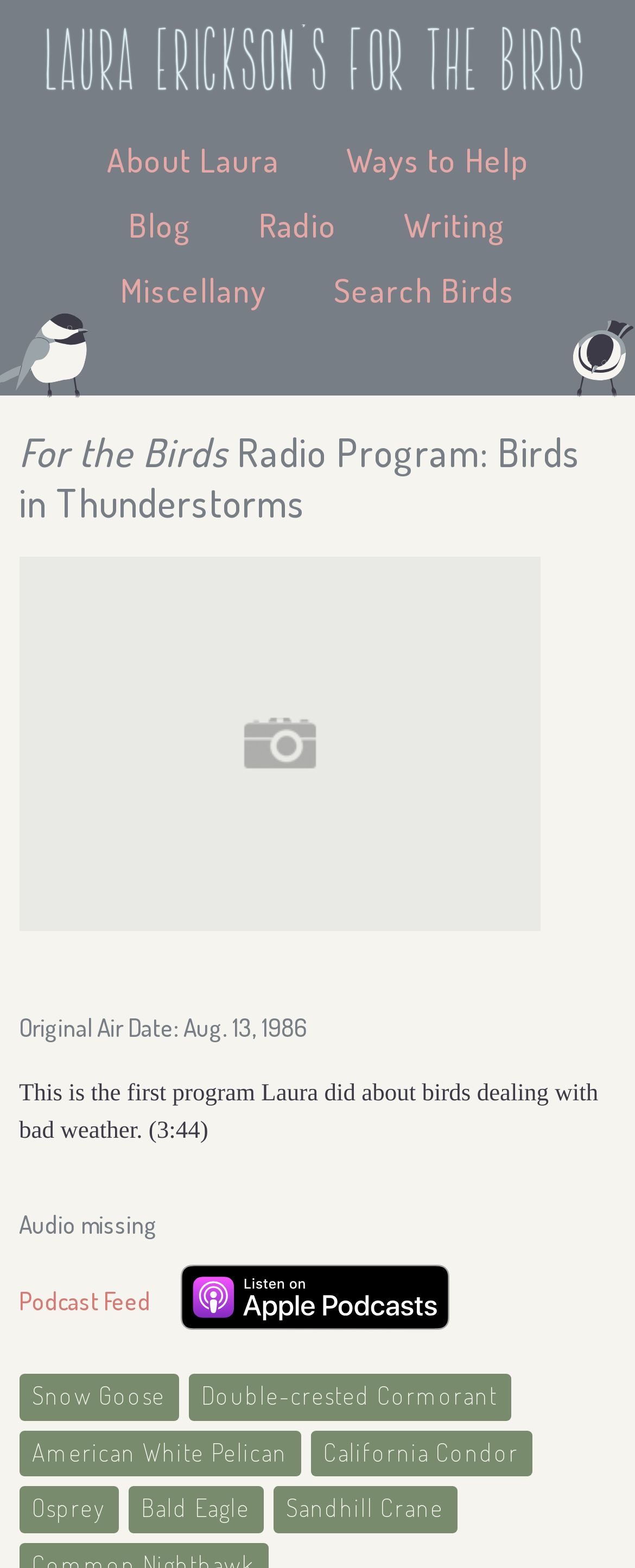Explain the contents of the webpage comprehensively.

The webpage is about Laura Erickson's For the Birds, a radio program. At the top, there is a row of links, including "About Laura", "Ways to Help", "Blog", "Radio", "Writing", and "Miscellany", which are positioned from left to right. Below these links, there is a heading that reads "For the Birds Radio Program: Birds in Thunderstorms". 

On the left side of the page, there is a large image that takes up most of the vertical space. To the right of the image, there are several lines of text, including "Original Air Date: Aug. 13, 1986", a brief description of the program, and a note that the audio is missing. 

Below these texts, there are several links, including "Podcast Feed" and two links with no text, one of which has an image. Further down, there are eight links to different bird species, including Snow Goose, Double-crested Cormorant, American White Pelican, California Condor, Osprey, Bald Eagle, and Sandhill Crane, which are arranged in two columns.